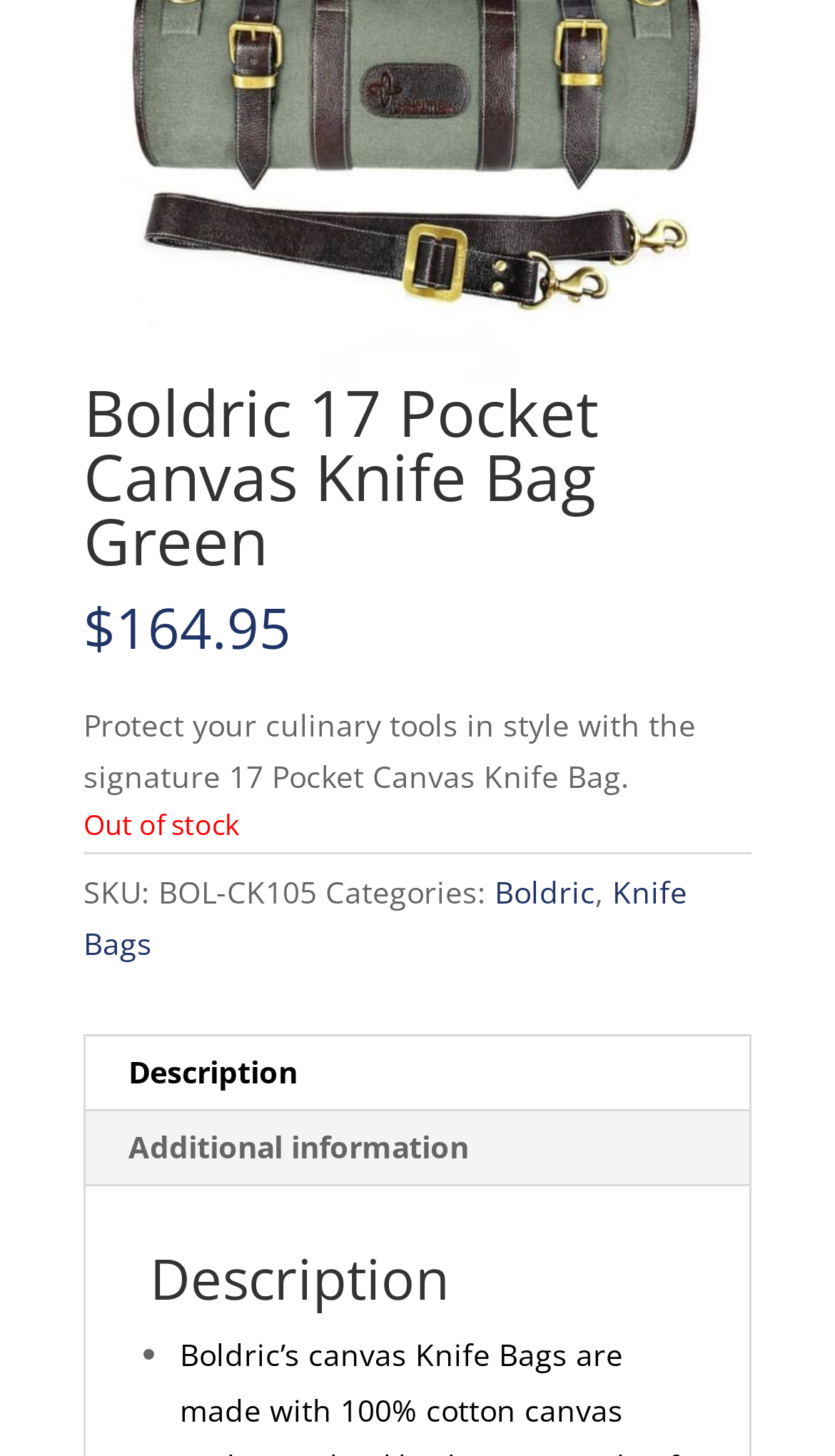Locate and provide the bounding box coordinates for the HTML element that matches this description: "Description".

[0.097, 0.711, 0.9, 0.761]